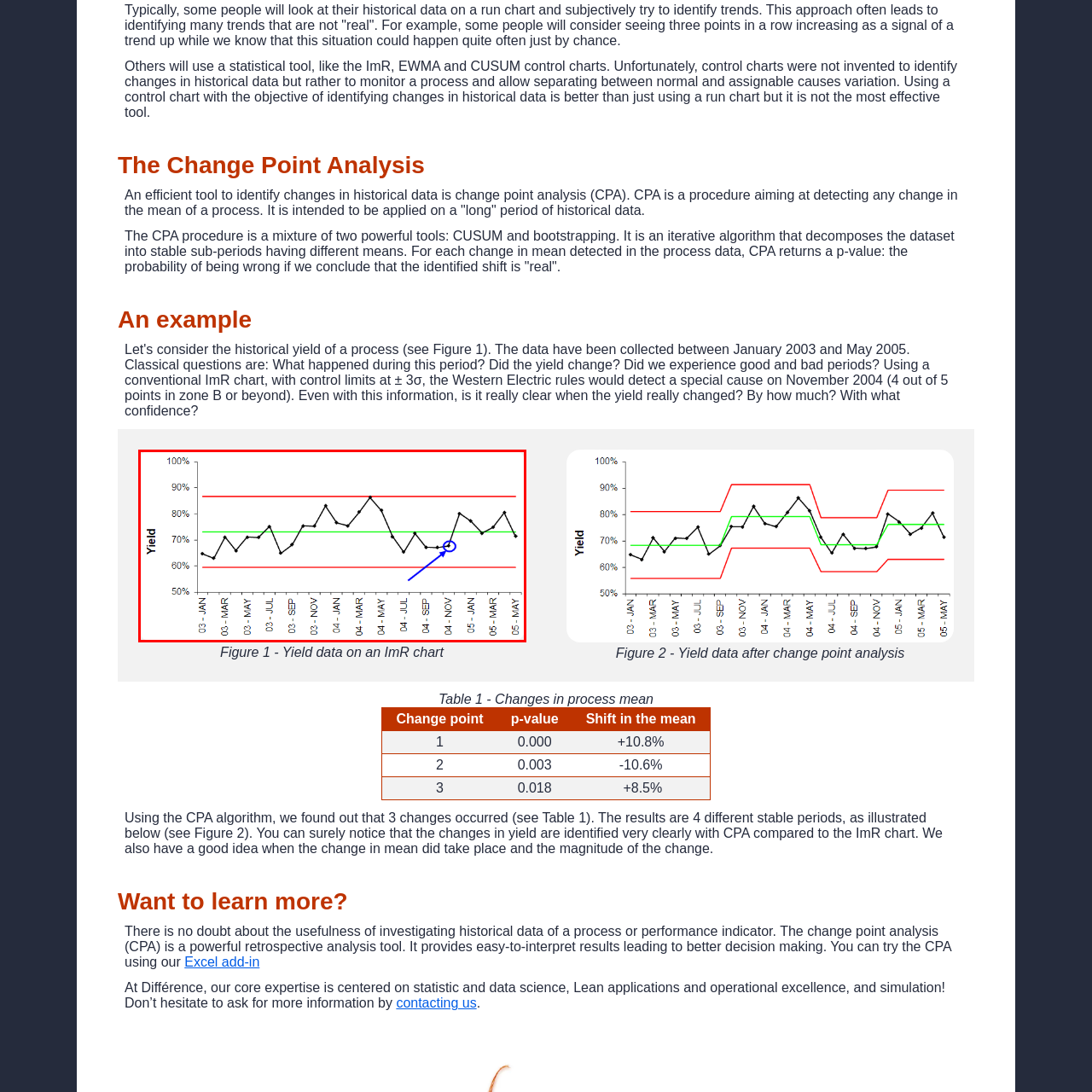Check the section outlined in red, What is the purpose of the control chart? Please reply with a single word or phrase.

Process monitoring and improvement